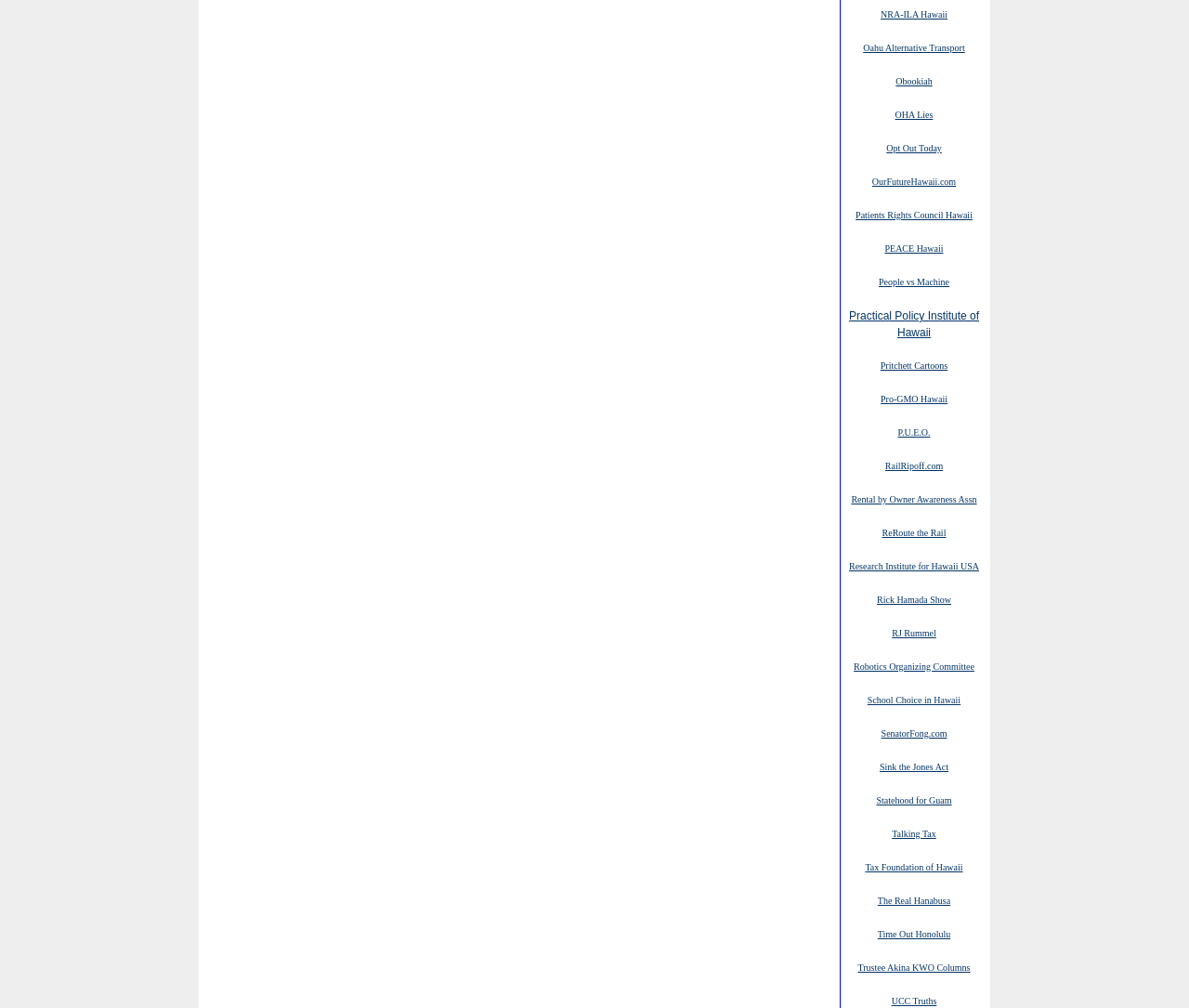Identify the bounding box coordinates of the section that should be clicked to achieve the task described: "Click on the 'Buying Selling Business Broking Agent Sydney New South Wales' link".

None